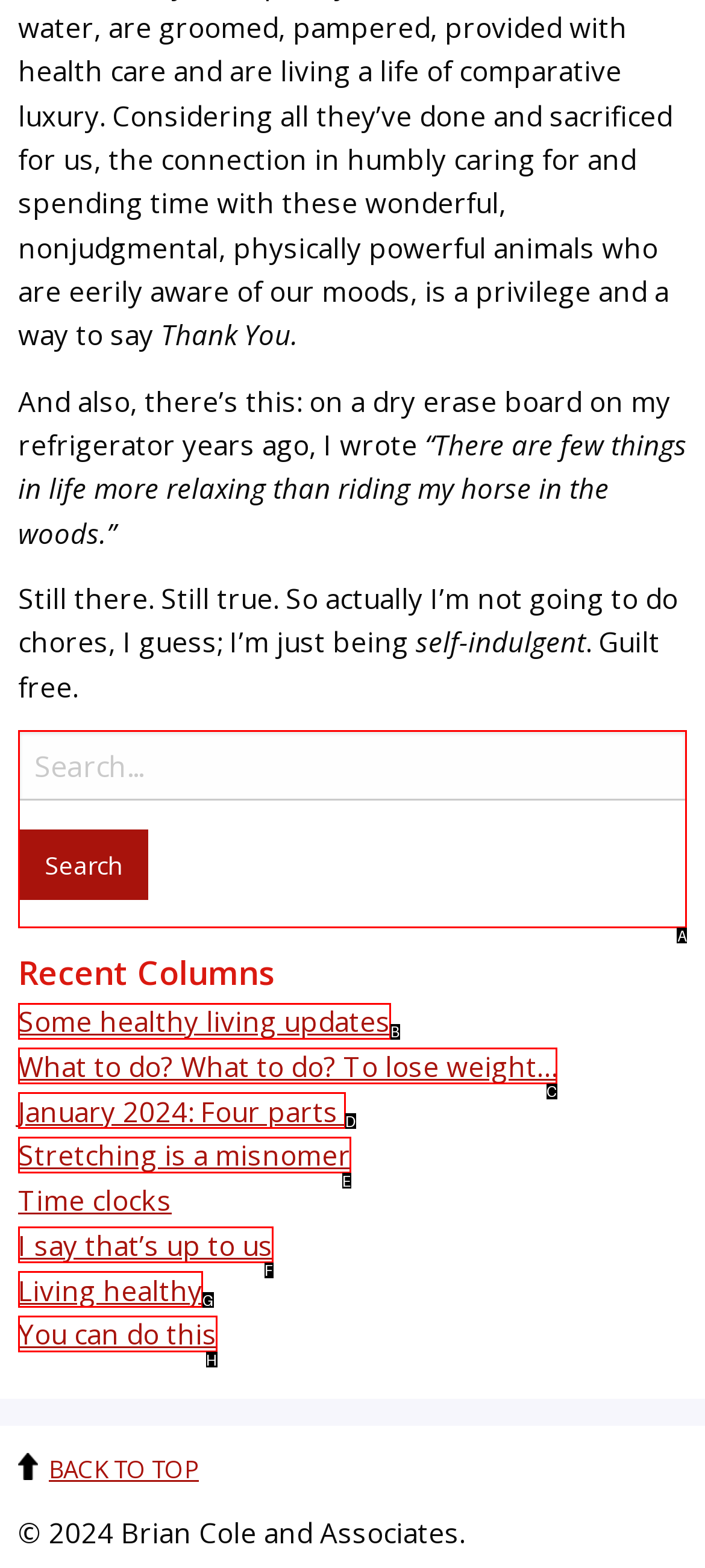Choose the letter of the UI element necessary for this task: search for something
Answer with the correct letter.

A